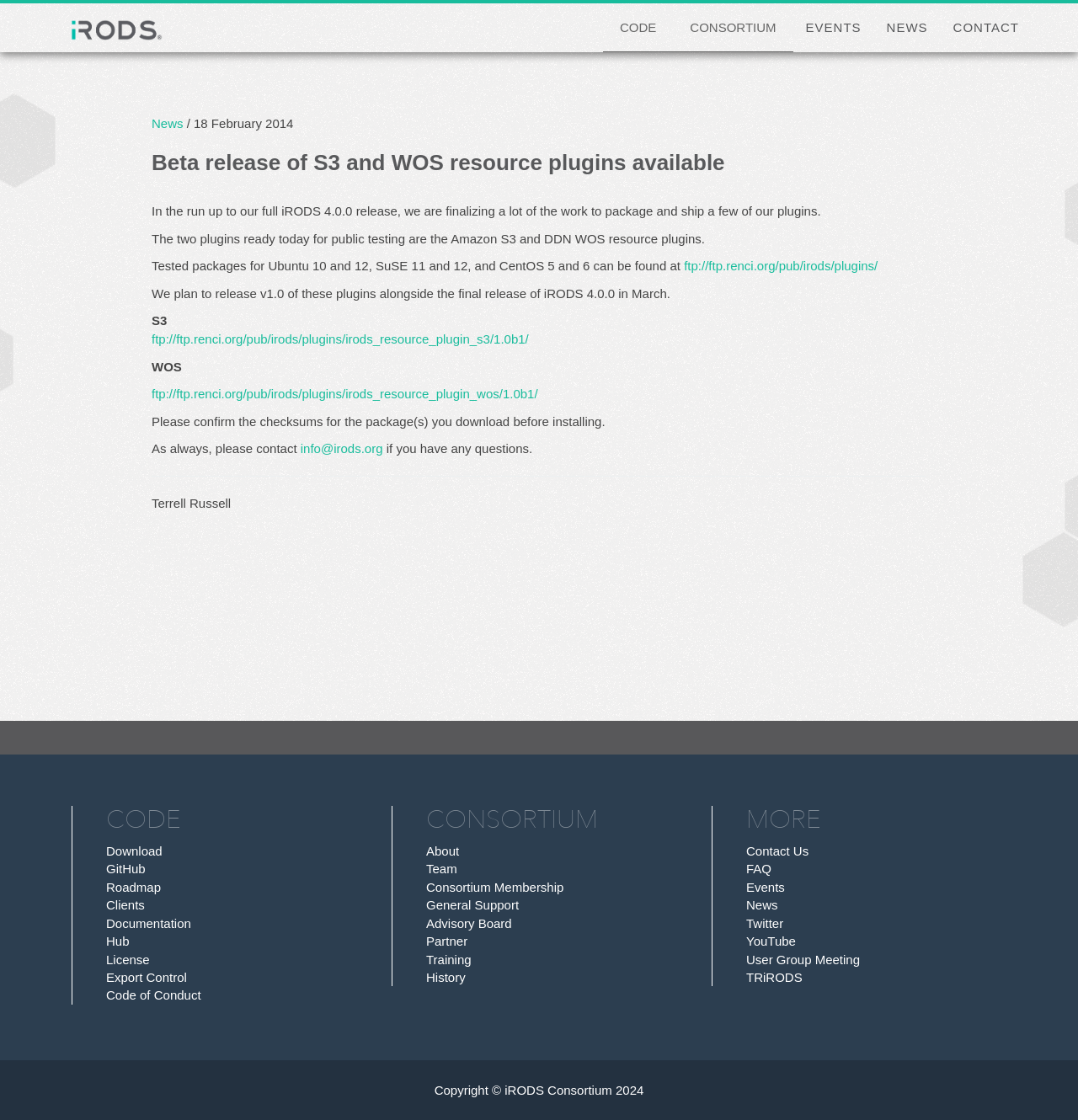Locate the bounding box of the UI element based on this description: "Code of Conduct". Provide four float numbers between 0 and 1 as [left, top, right, bottom].

[0.098, 0.882, 0.186, 0.895]